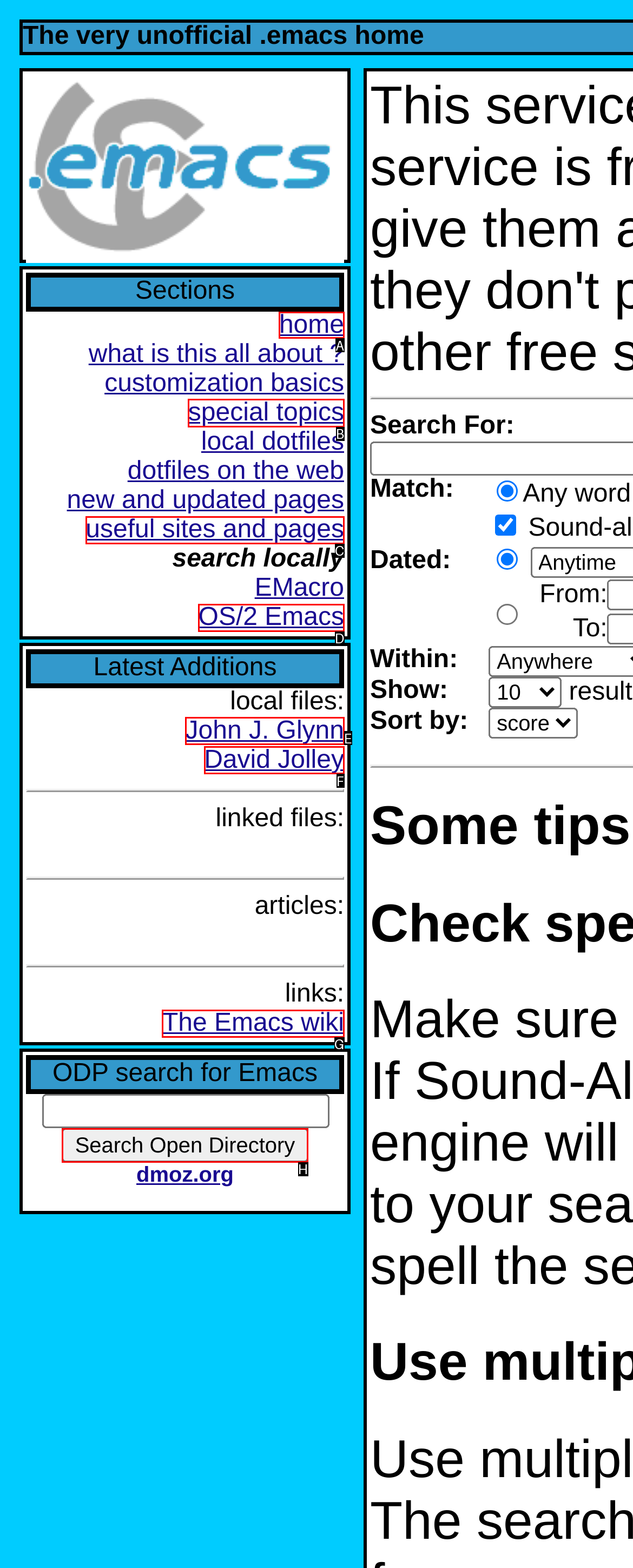What option should I click on to execute the task: visit the 'home' page? Give the letter from the available choices.

A